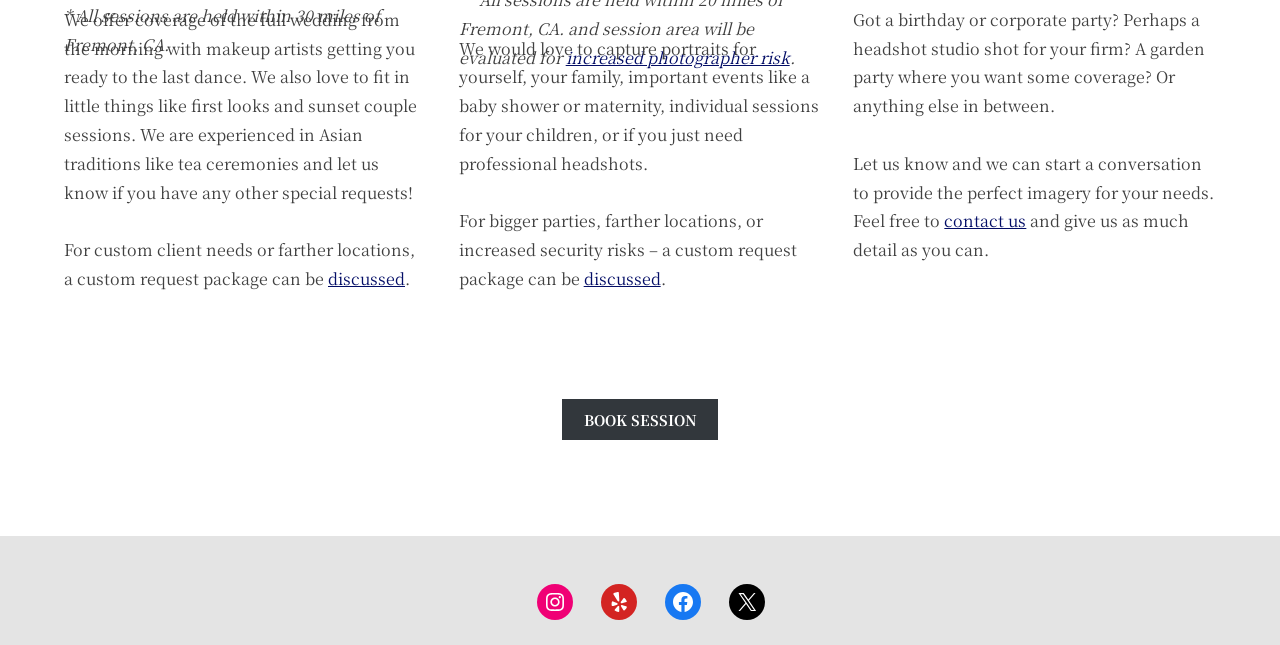What social media platforms is the photographer present on?
Please respond to the question with as much detail as possible.

The webpage has links to the photographer's social media profiles, including Instagram, Yelp, and Facebook, indicating that the photographer is present on these platforms.